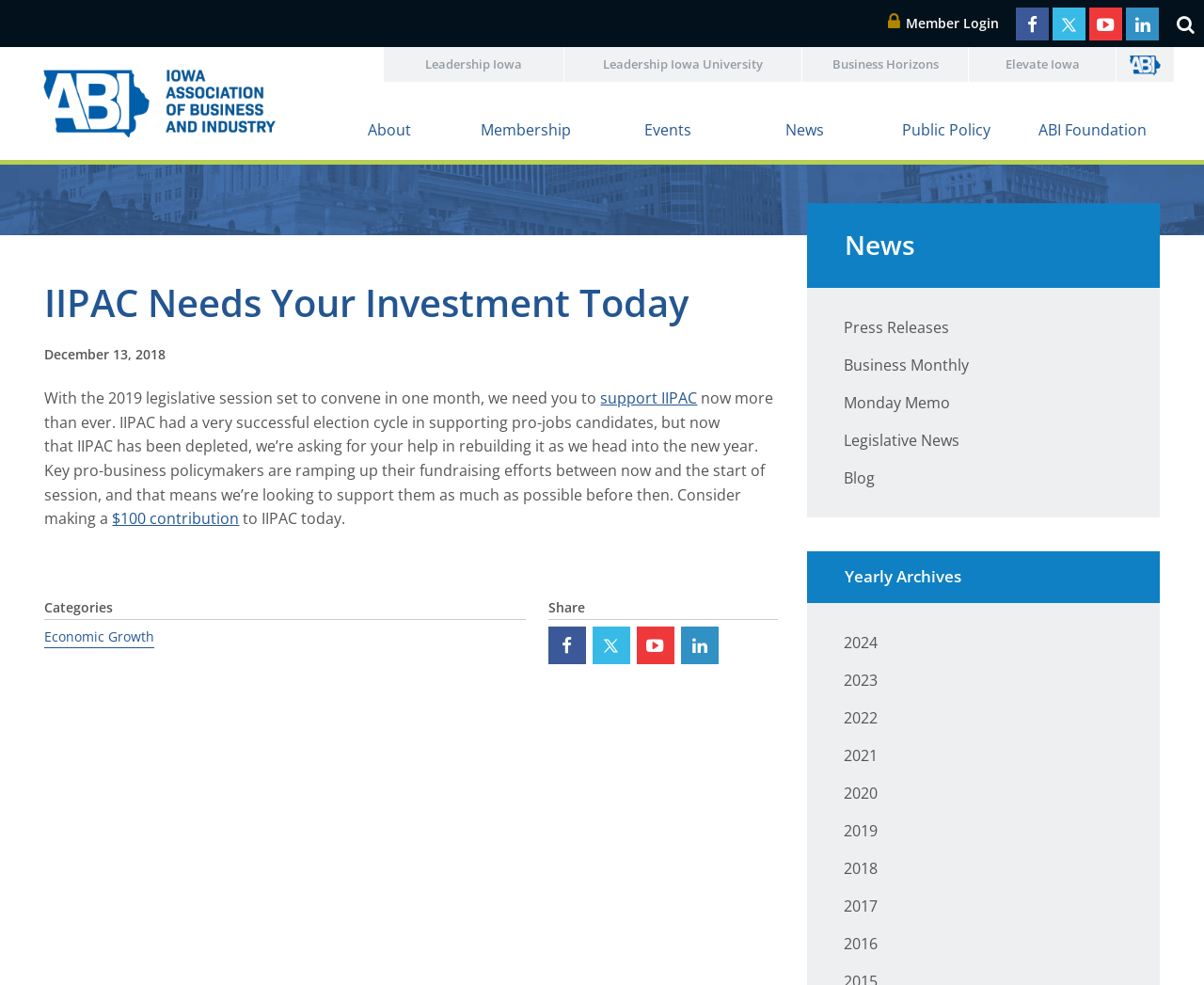Please pinpoint the bounding box coordinates for the region I should click to adhere to this instruction: "Support IIPAC".

[0.499, 0.394, 0.579, 0.415]